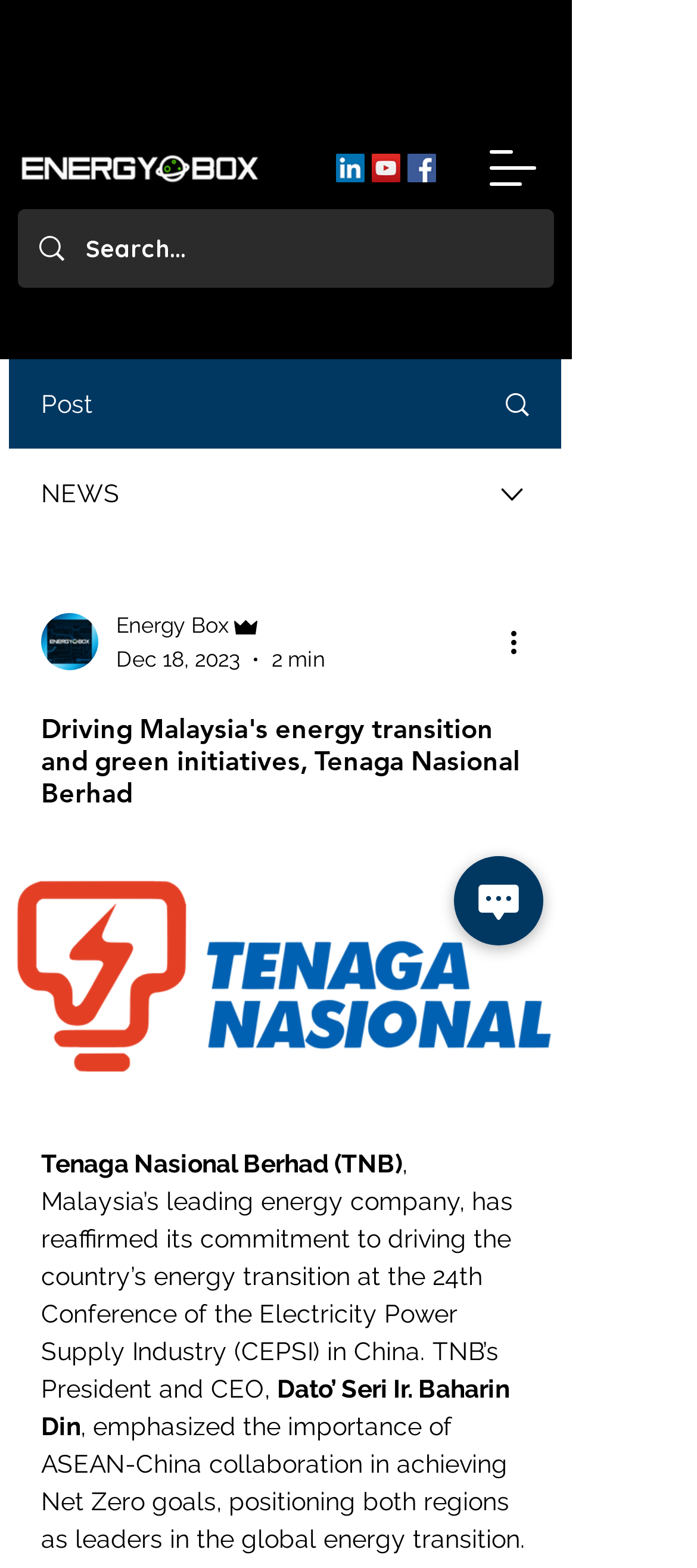Locate the bounding box coordinates of the segment that needs to be clicked to meet this instruction: "Visit LinkedIn page".

[0.482, 0.098, 0.523, 0.116]